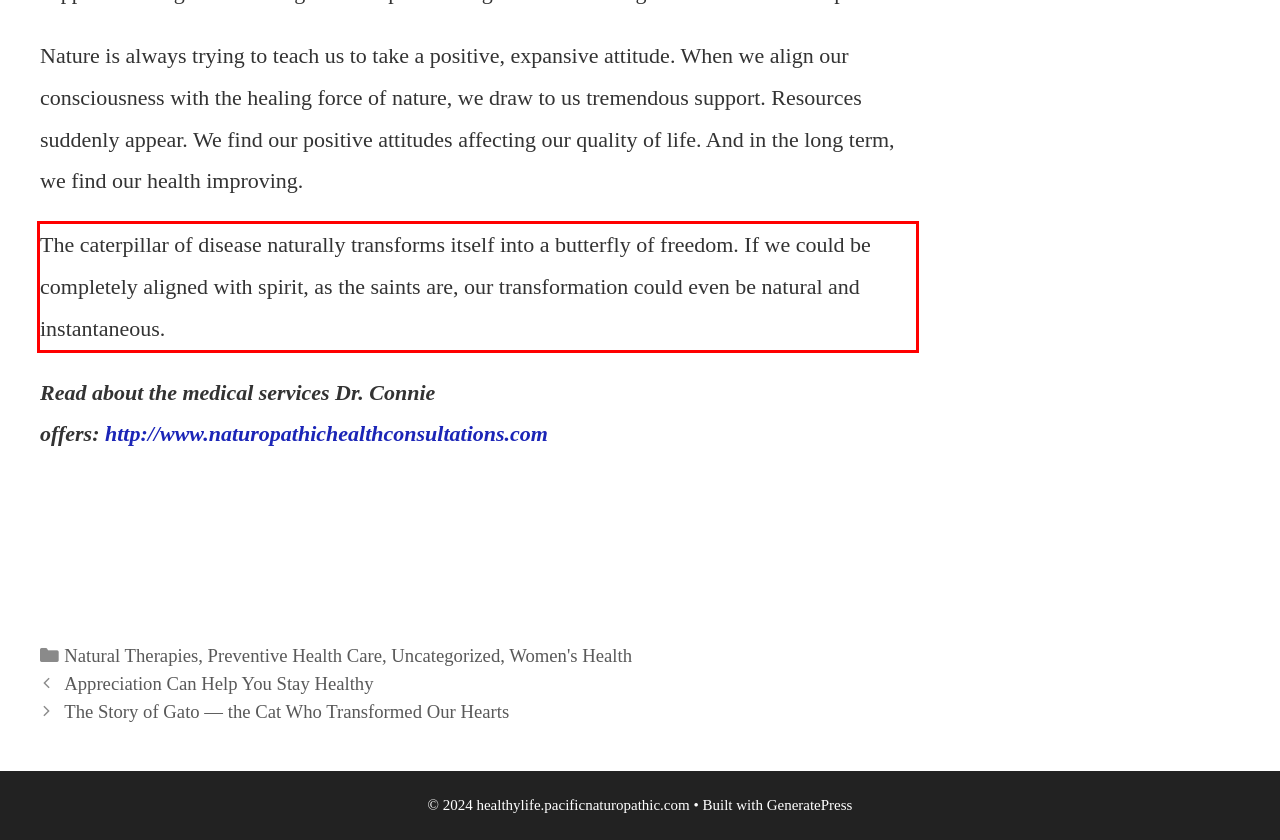Please use OCR to extract the text content from the red bounding box in the provided webpage screenshot.

The caterpillar of disease naturally transforms itself into a butterfly of freedom. If we could be completely aligned with spirit, as the saints are, our transformation could even be natural and instantaneous.